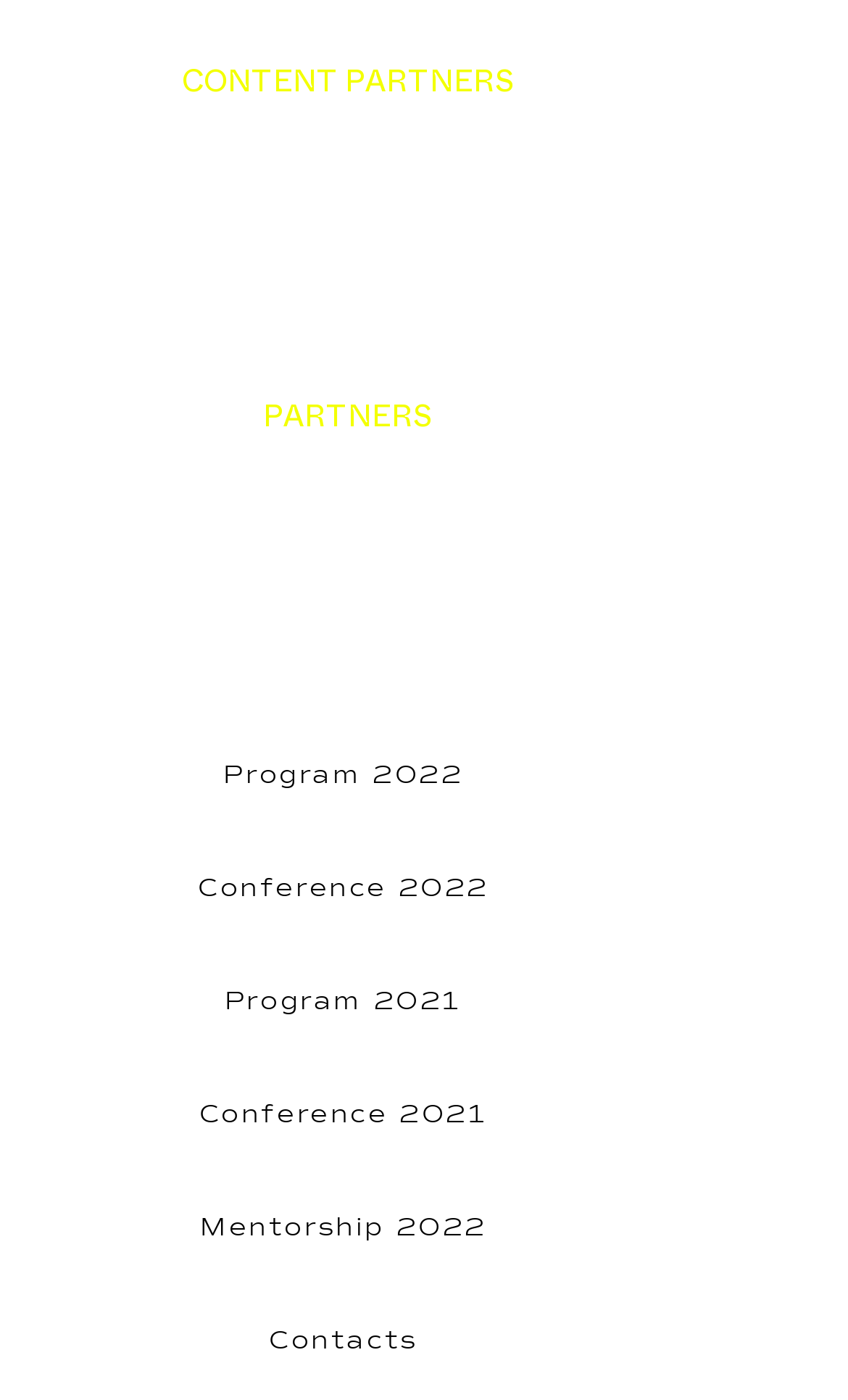Bounding box coordinates are specified in the format (top-left x, top-left y, bottom-right x, bottom-right y). All values are floating point numbers bounded between 0 and 1. Please provide the bounding box coordinate of the region this sentence describes: Contacts

[0.205, 0.925, 0.615, 0.99]